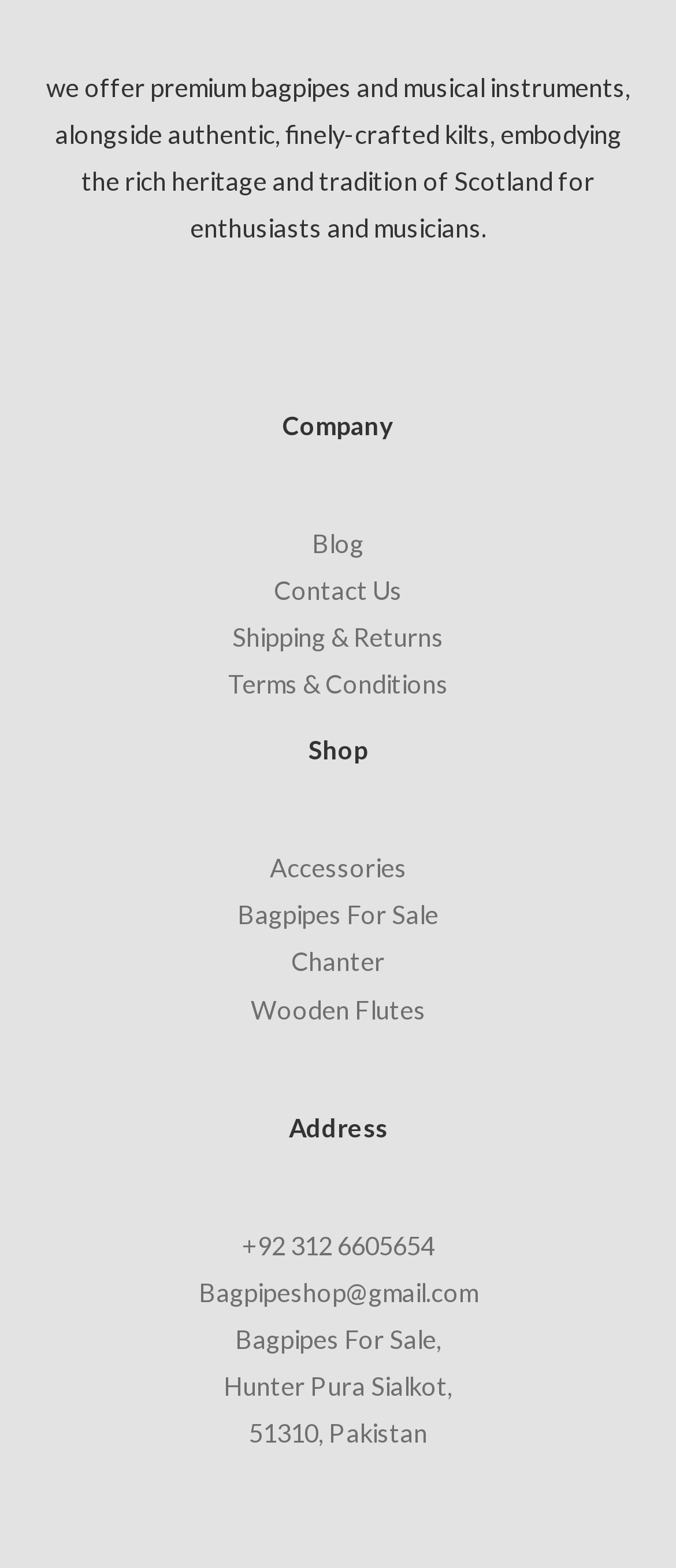What is the purpose of the 'Contact Us' link?
Answer the question in a detailed and comprehensive manner.

The 'Contact Us' link is located in the footer section of the webpage, which is a common location for contact information. It is likely that clicking this link will allow users to get in touch with the company, perhaps to ask questions or provide feedback.